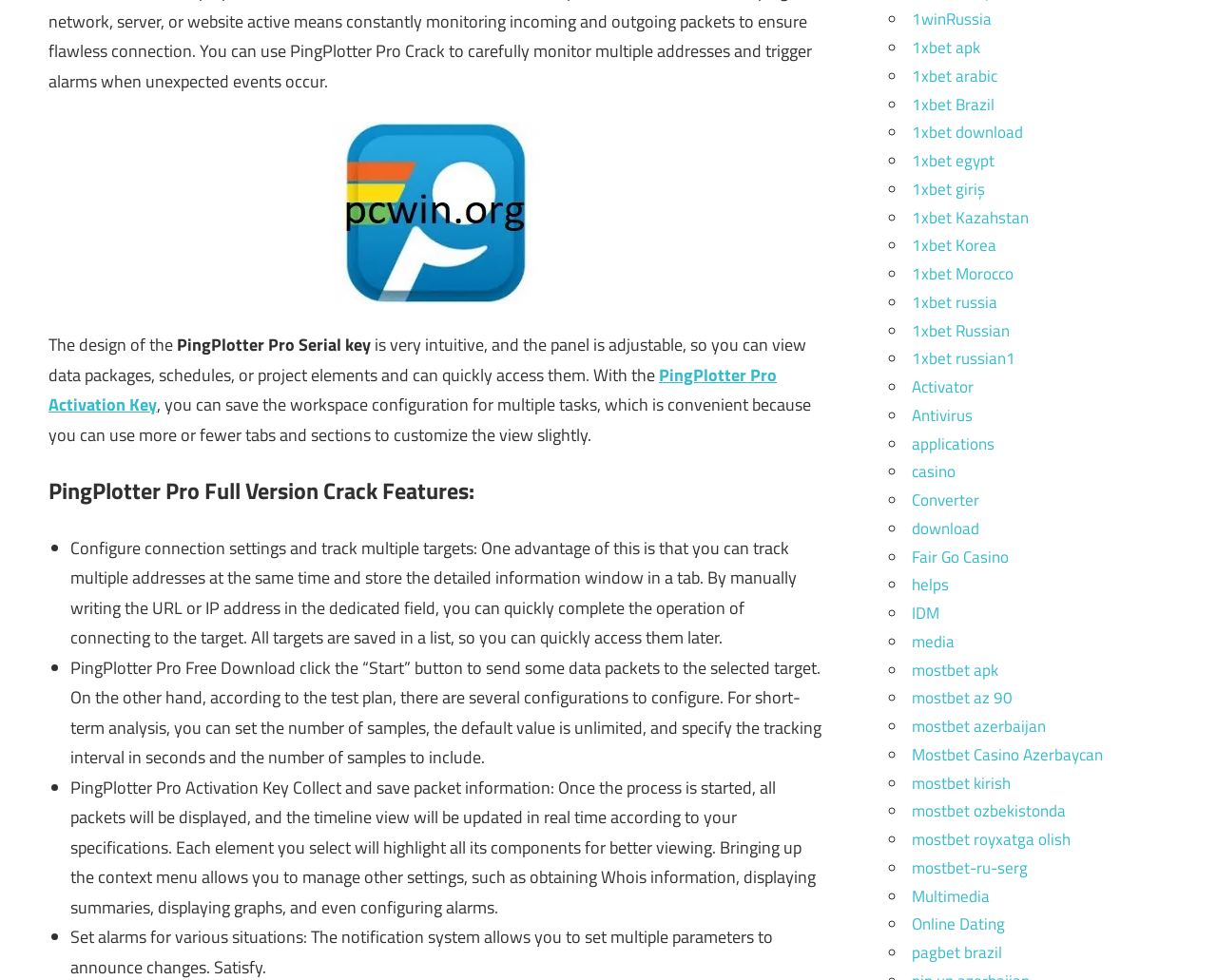Predict the bounding box coordinates for the UI element described as: "PingPlotter Pro Activation Key". The coordinates should be four float numbers between 0 and 1, presented as [left, top, right, bottom].

[0.04, 0.369, 0.638, 0.426]